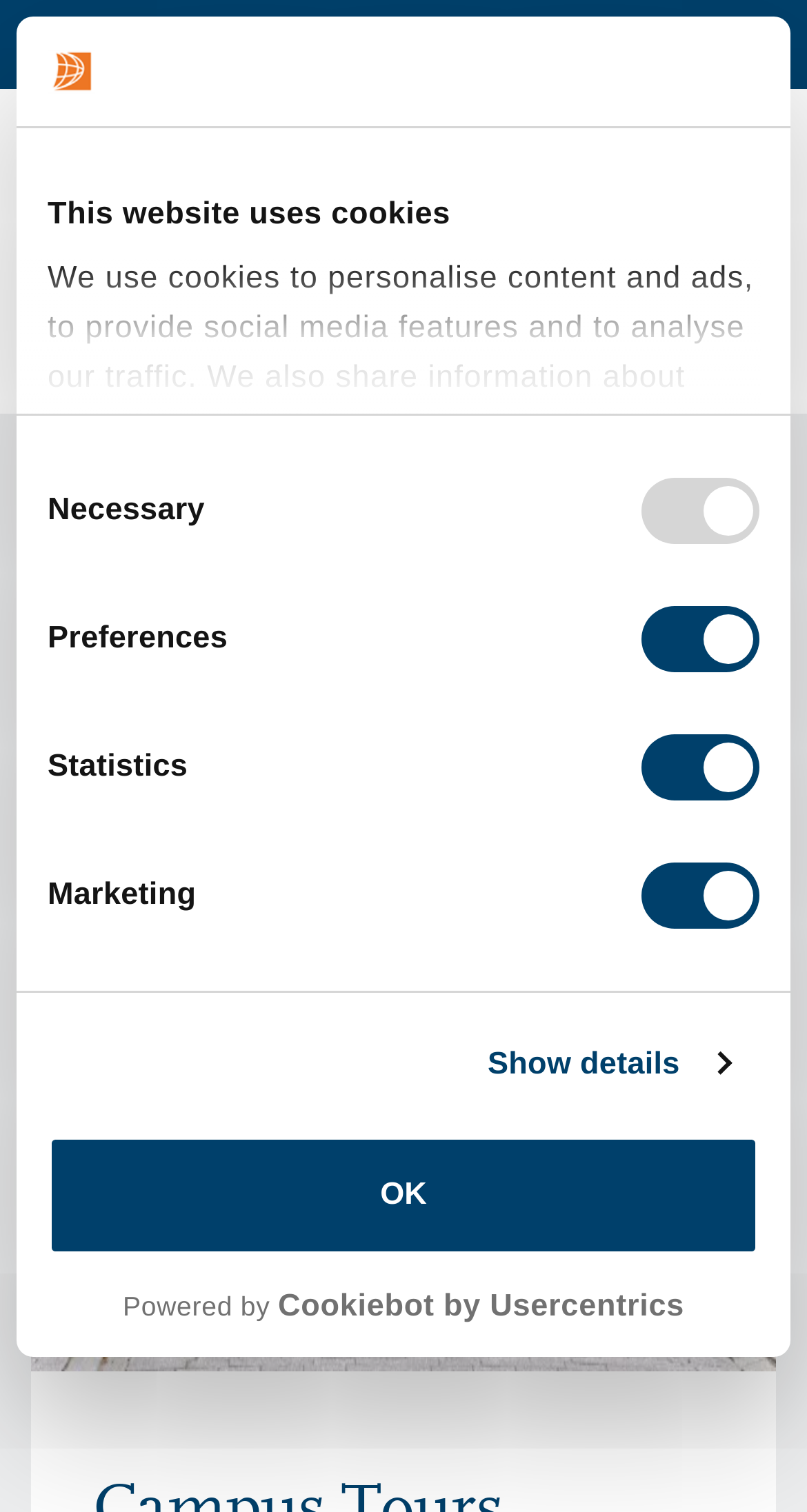Provide a one-word or short-phrase answer to the question:
What is the slogan of the university?

CREATING MEANINGFUL EXPERIENCES